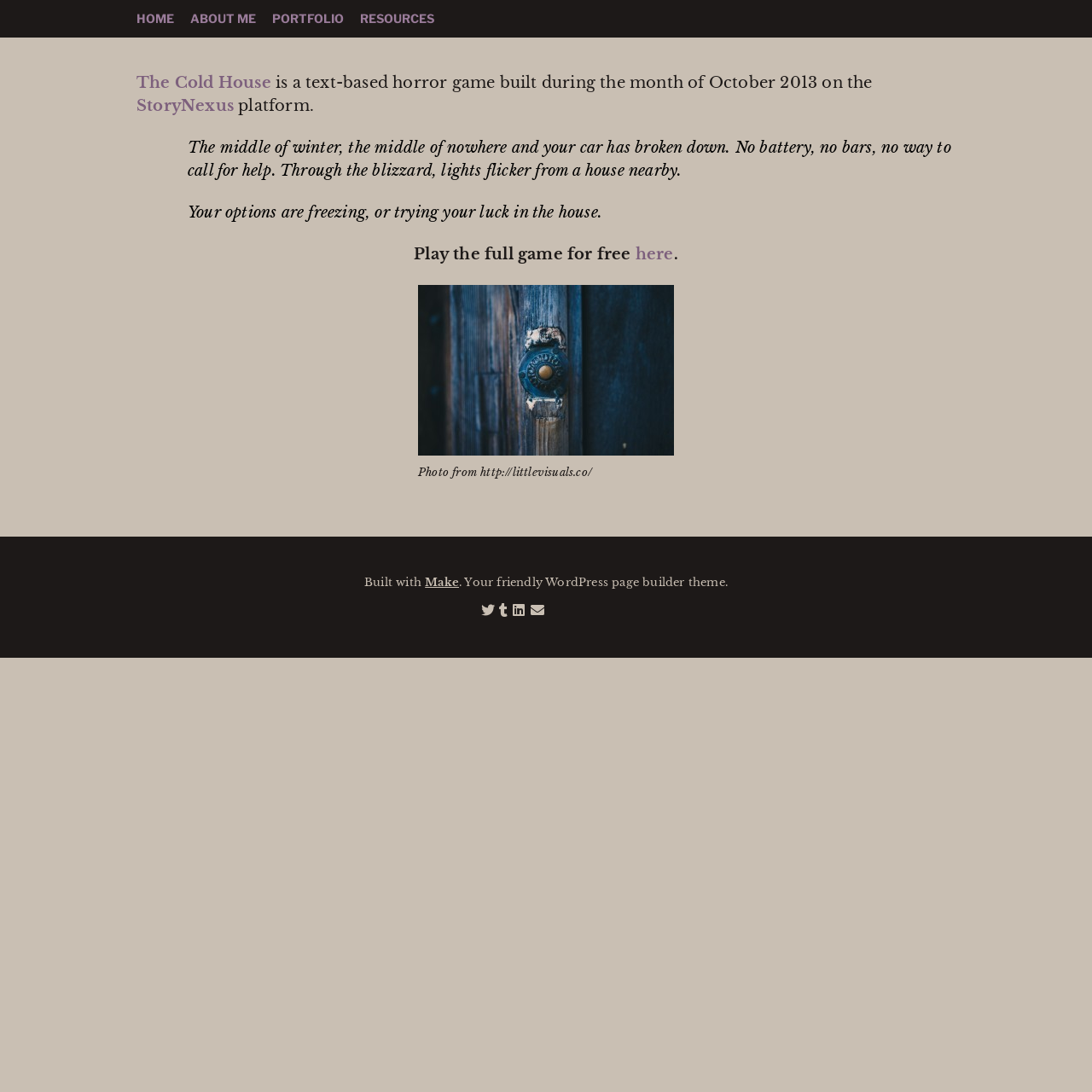Deliver a detailed narrative of the webpage's visual and textual elements.

The webpage is about Astrid Dalmady's project, "The Cold House", a text-based horror game. At the top, there are four navigation links: "HOME", "ABOUT ME", "PORTFOLIO", and "RESOURCES", aligned horizontally and centered. 

Below the navigation links, there is a main section that takes up most of the page. It contains an article about "The Cold House" game. The article starts with a link to the game's title, followed by a brief description of the game, mentioning that it was built on the StoryNexus platform. 

The game's story is then introduced, describing a scenario where the player's car breaks down in the middle of nowhere during a blizzard, and they have to decide whether to freeze or try their luck in a nearby house. The player is encouraged to play the full game for free, with a link to do so.

To the right of the game's description, there is a figure with an image of a rusted doorknob, accompanied by a caption indicating that the photo is from littlevisuals.co.

At the bottom of the page, there is a section with information about the website, including a credit for the theme built with Make, a WordPress page builder. There are also links to the author's social media profiles, including Twitter, Tumblr, LinkedIn, Email, and three additional links.